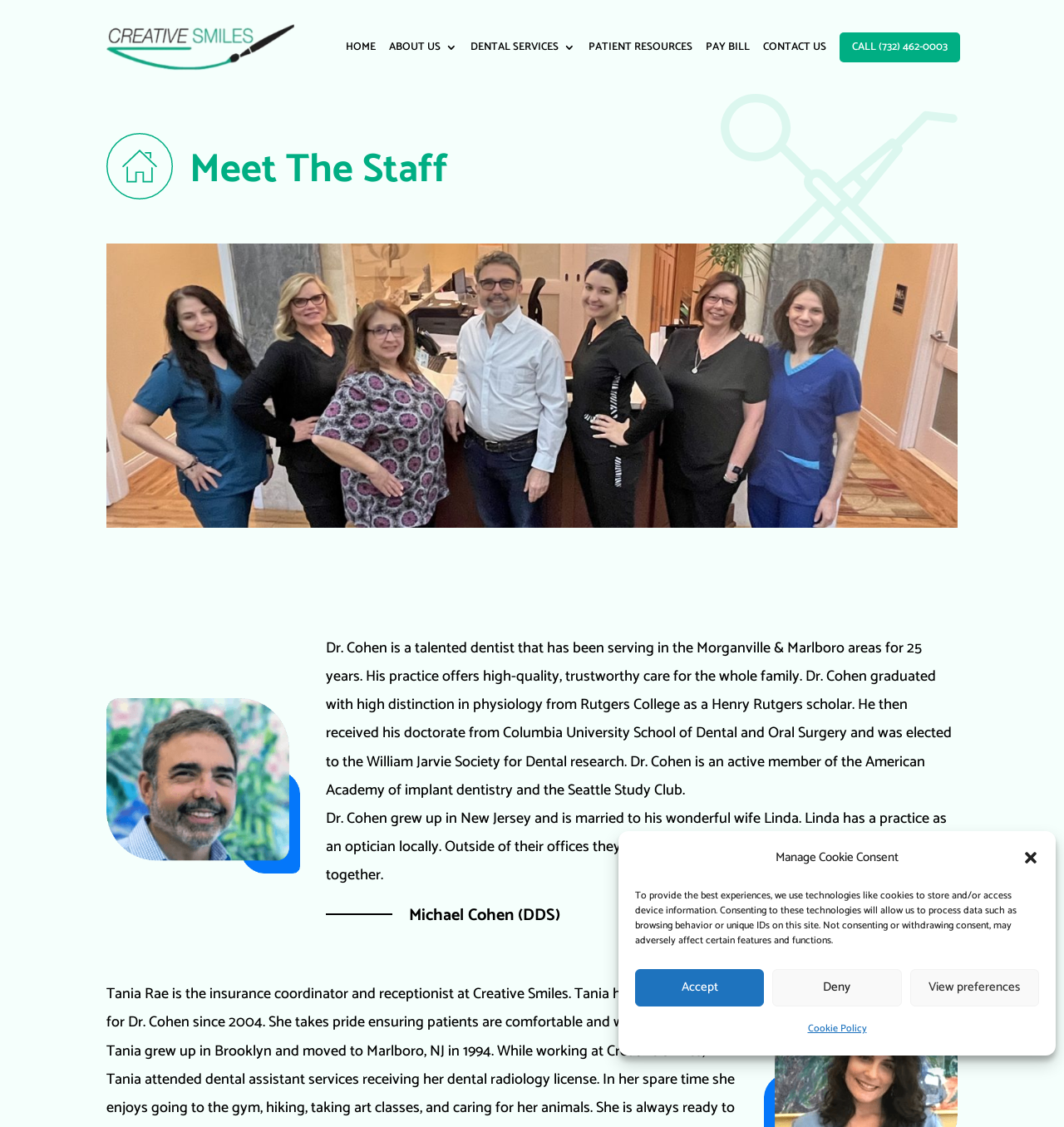What is the hobby that Dr. Cohen and his wife enjoy together?
Please provide a single word or phrase based on the screenshot.

Photography